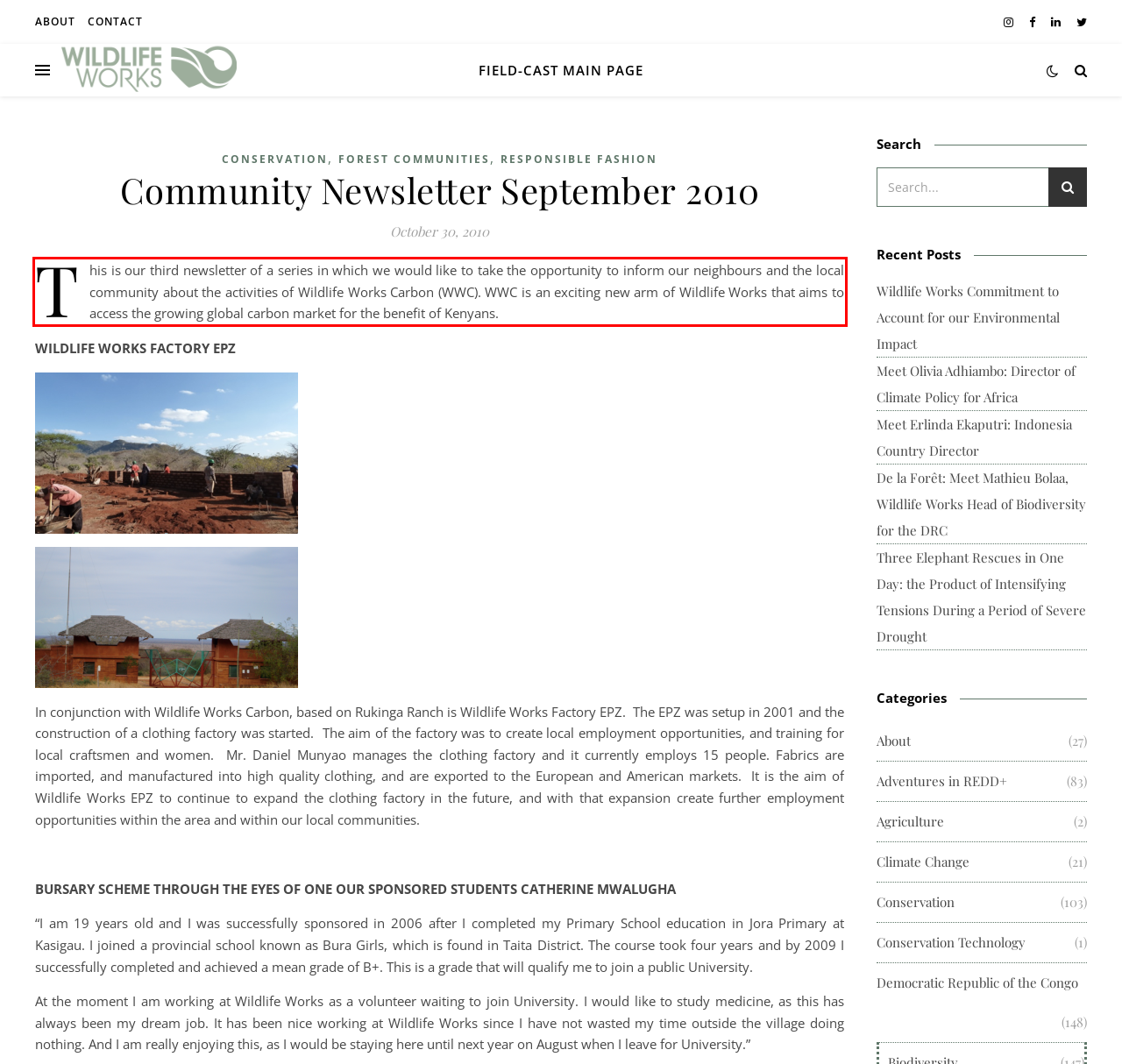Analyze the screenshot of the webpage and extract the text from the UI element that is inside the red bounding box.

This is our third newsletter of a series in which we would like to take the opportunity to inform our neighbours and the local community about the activities of Wildlife Works Carbon (WWC). WWC is an exciting new arm of Wildlife Works that aims to access the growing global carbon market for the benefit of Kenyans.